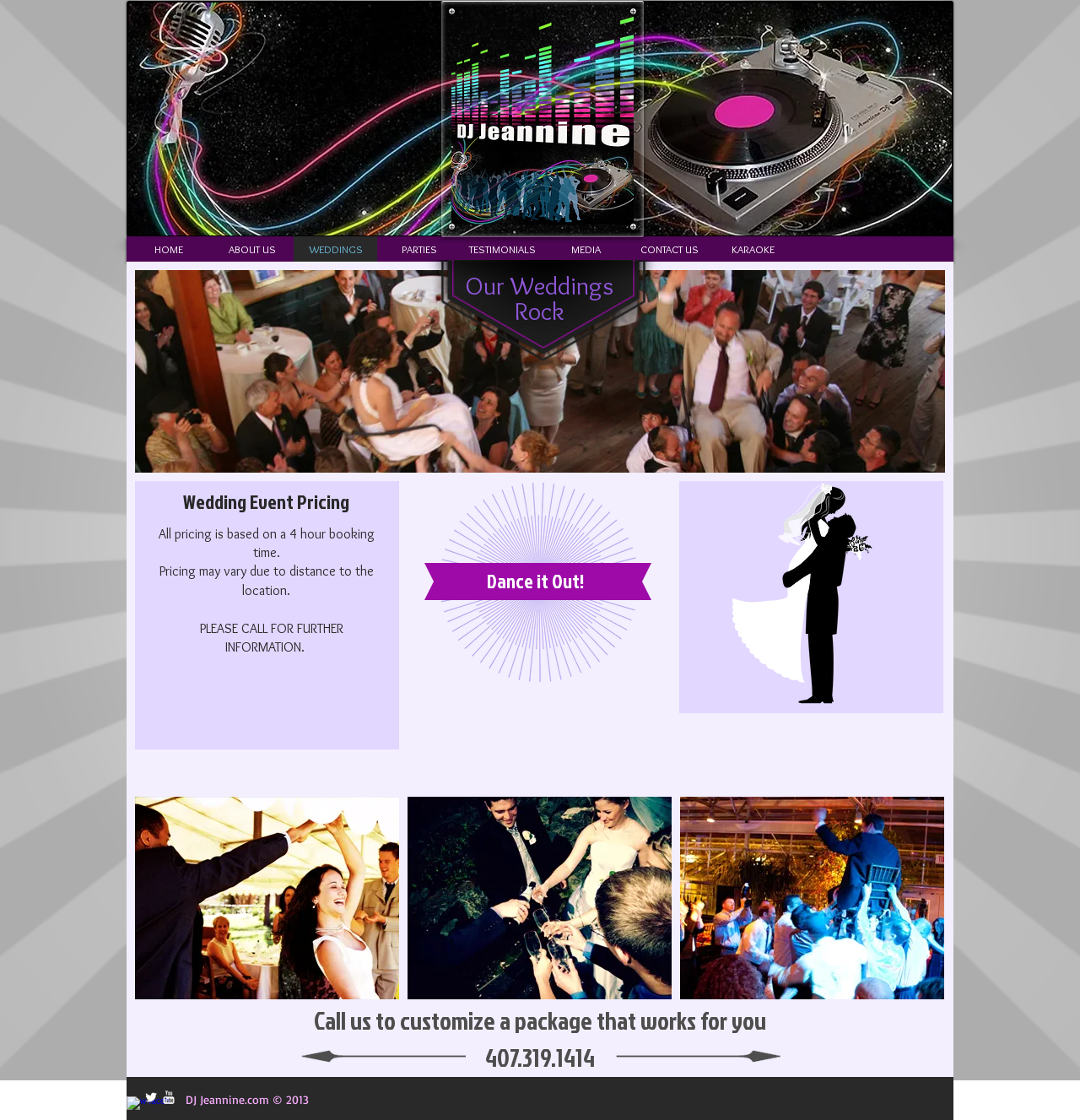Could you please study the image and provide a detailed answer to the question:
What is the name of the DJ service?

The name of the DJ service can be found in the logo at the top of the page, which is an image with the text 'DJ_J_Logo.png'. Additionally, the copyright information at the bottom of the page also mentions 'DJ Jeannine.com'.